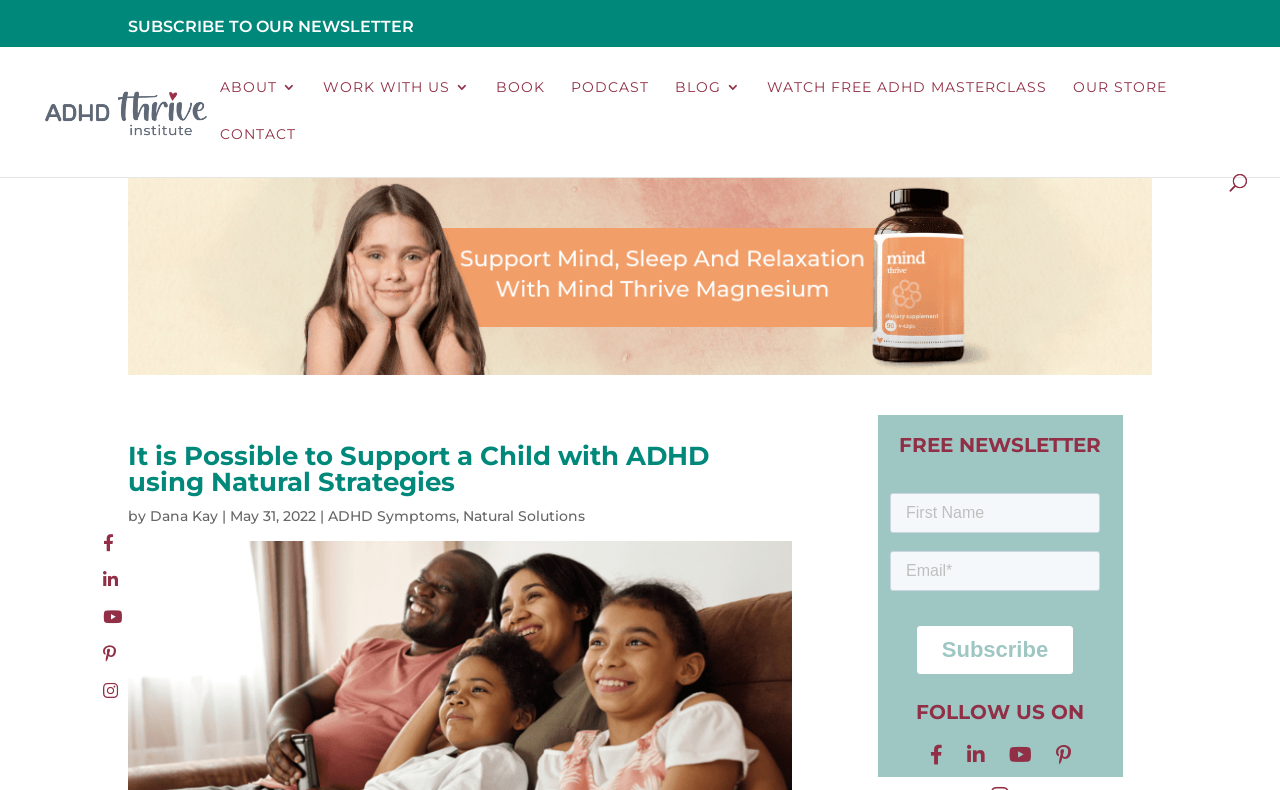Given the element description Blog, specify the bounding box coordinates of the corresponding UI element in the format (top-left x, top-left y, bottom-right x, bottom-right y). All values must be between 0 and 1.

None